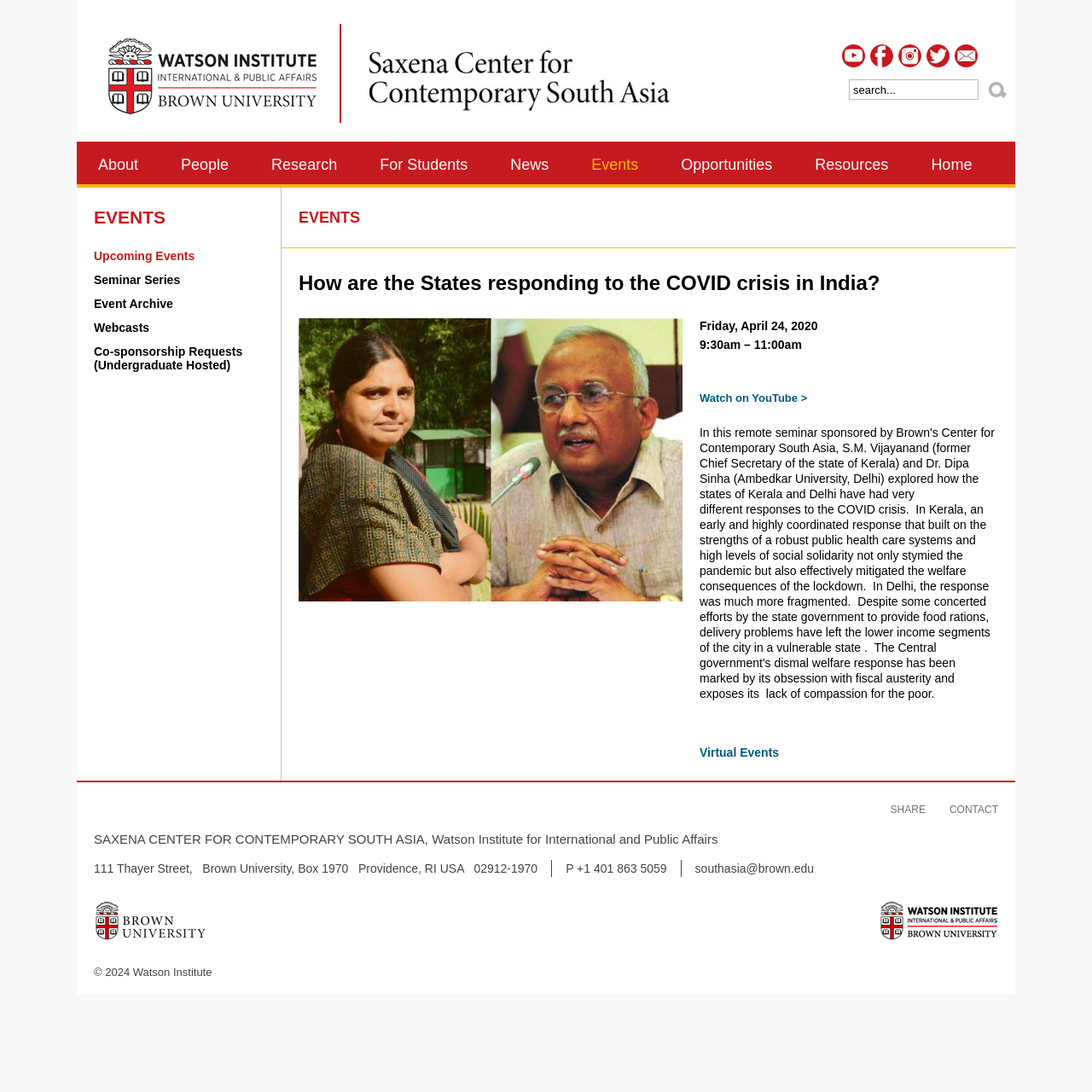Please specify the coordinates of the bounding box for the element that should be clicked to carry out this instruction: "Go to Home". The coordinates must be four float numbers between 0 and 1, formatted as [left, top, right, bottom].

None